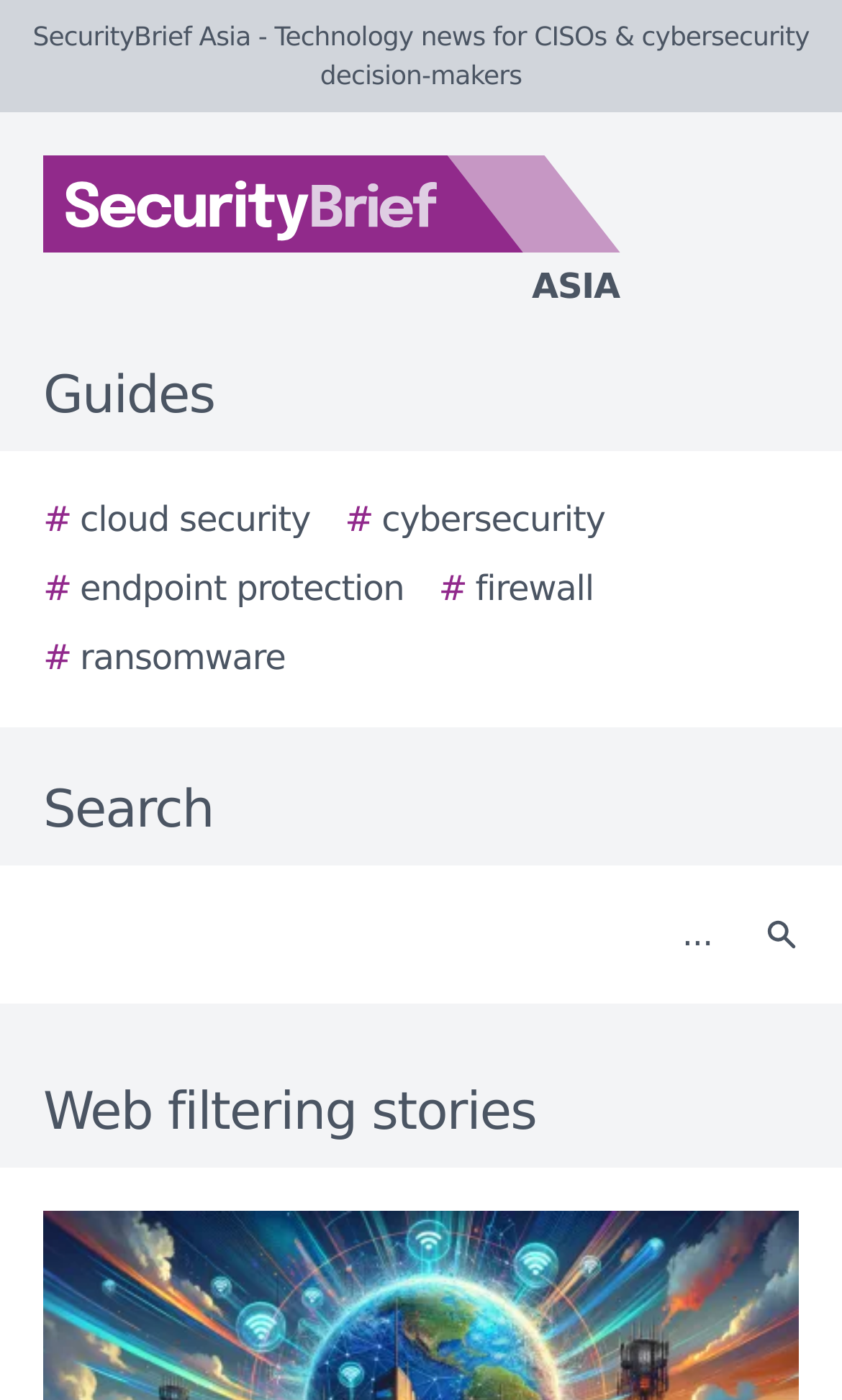What is the name of the website?
Based on the visual information, provide a detailed and comprehensive answer.

The name of the website can be determined by looking at the top of the webpage, where it says 'SecurityBrief Asia - Technology news for CISOs & cybersecurity decision-makers'.